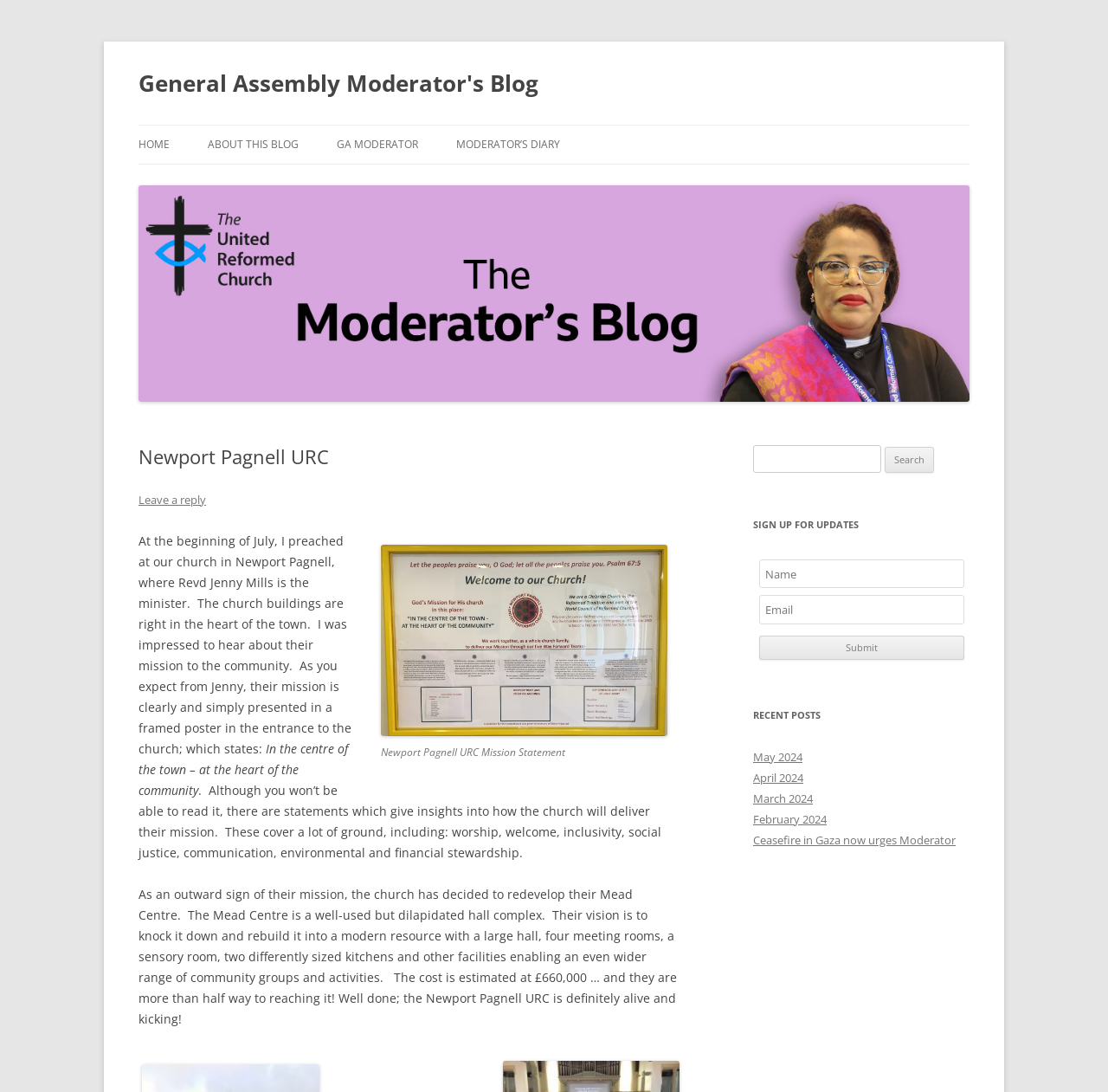Identify the bounding box coordinates of the clickable region necessary to fulfill the following instruction: "Leave a reply". The bounding box coordinates should be four float numbers between 0 and 1, i.e., [left, top, right, bottom].

[0.125, 0.45, 0.186, 0.464]